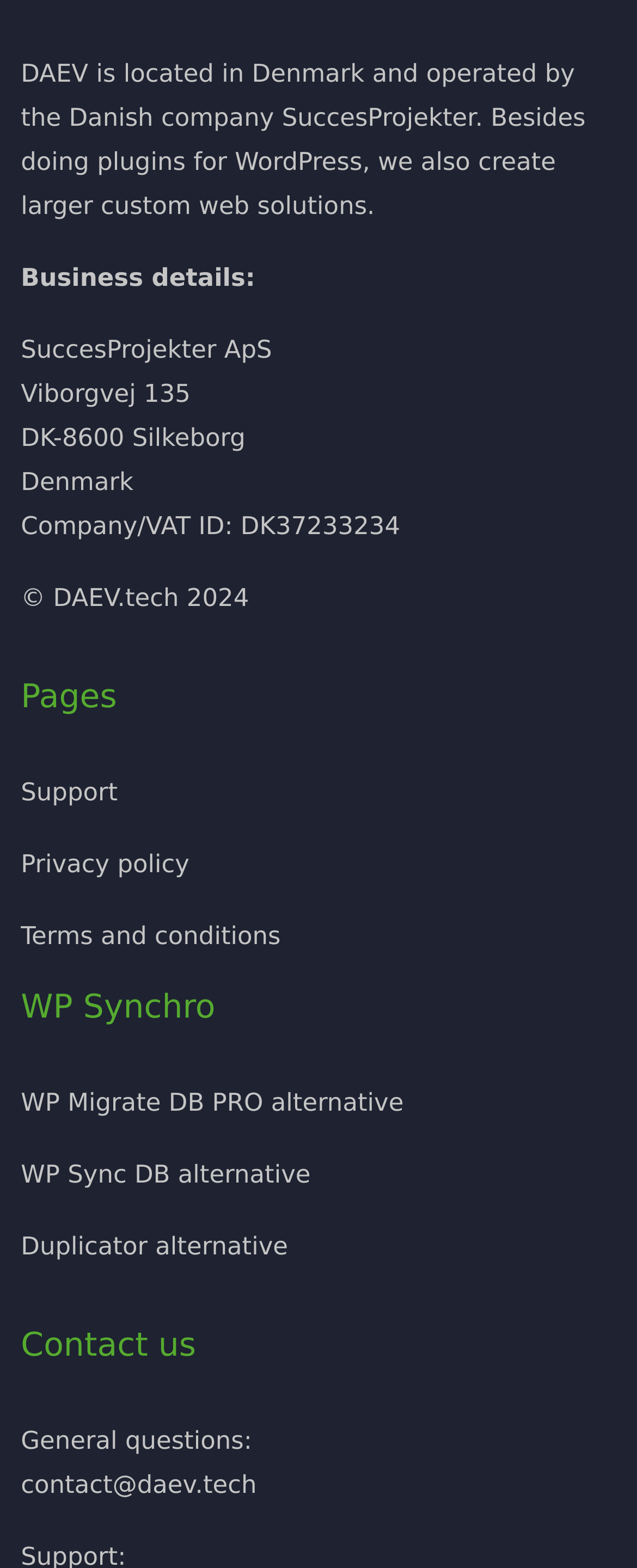Determine the bounding box coordinates for the area you should click to complete the following instruction: "contact us via email".

[0.033, 0.938, 0.403, 0.956]